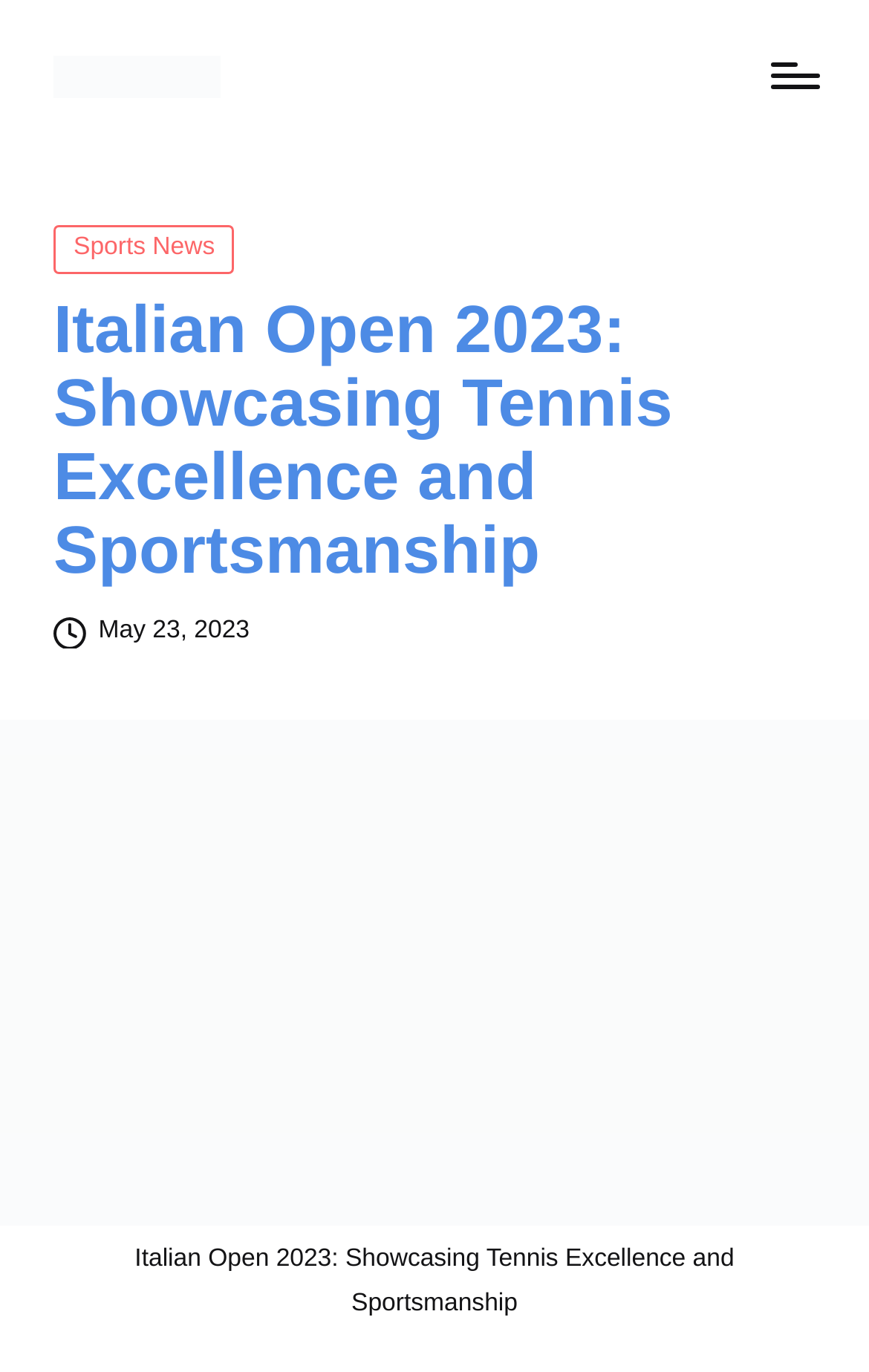Give a one-word or short phrase answer to this question: 
What is the name of the news website?

helloscholar news